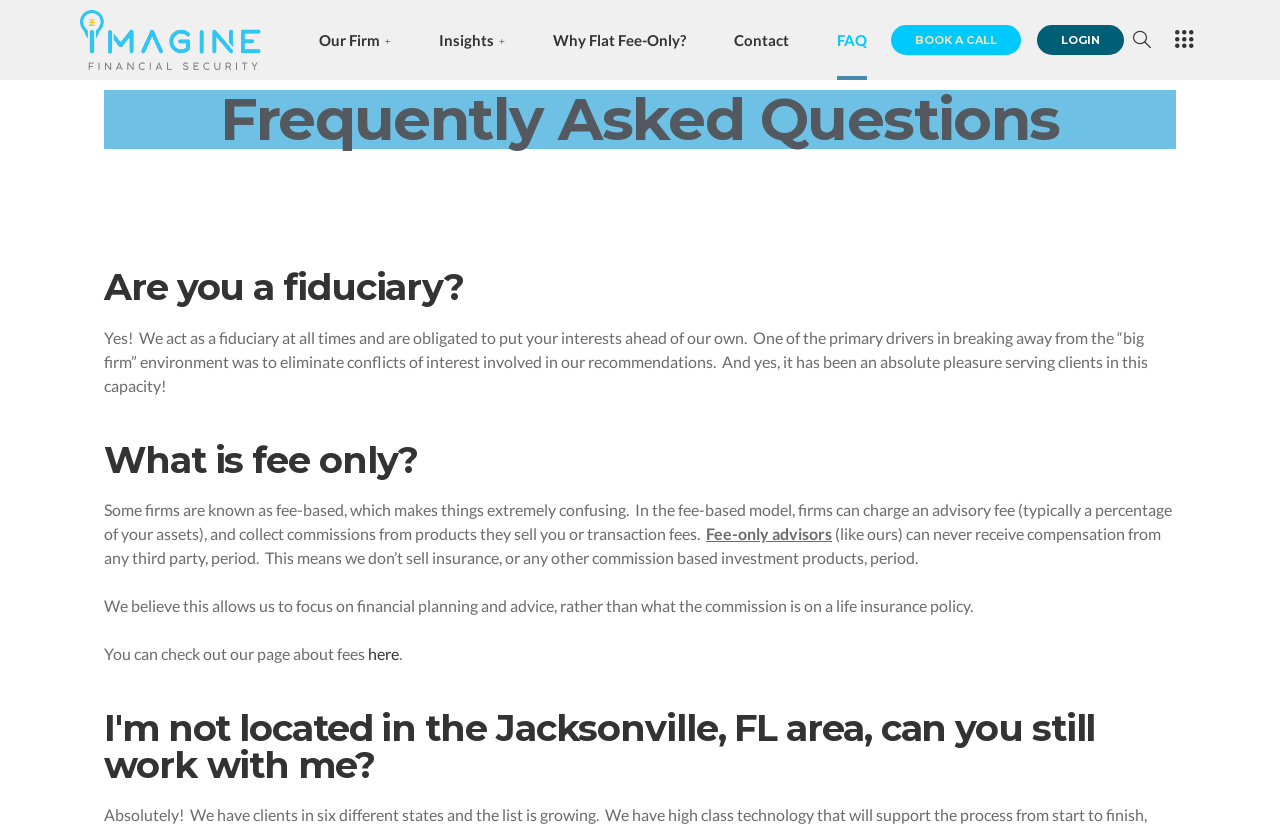Locate the bounding box coordinates of the clickable element to fulfill the following instruction: "Click the 'LOGIN' button". Provide the coordinates as four float numbers between 0 and 1 in the format [left, top, right, bottom].

[0.81, 0.03, 0.878, 0.067]